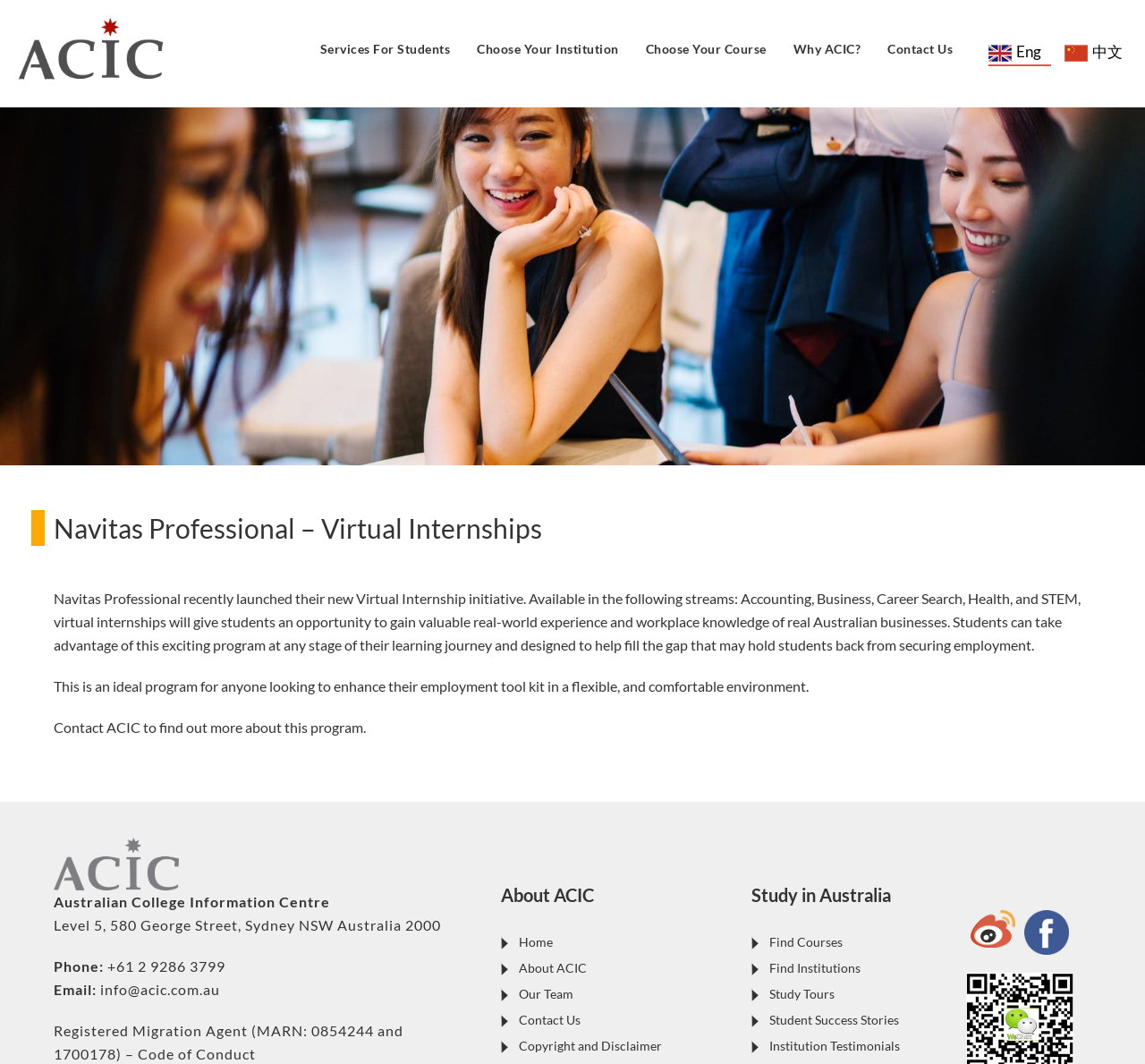Predict the bounding box of the UI element that fits this description: "Code of Conduct".

[0.12, 0.983, 0.223, 0.999]